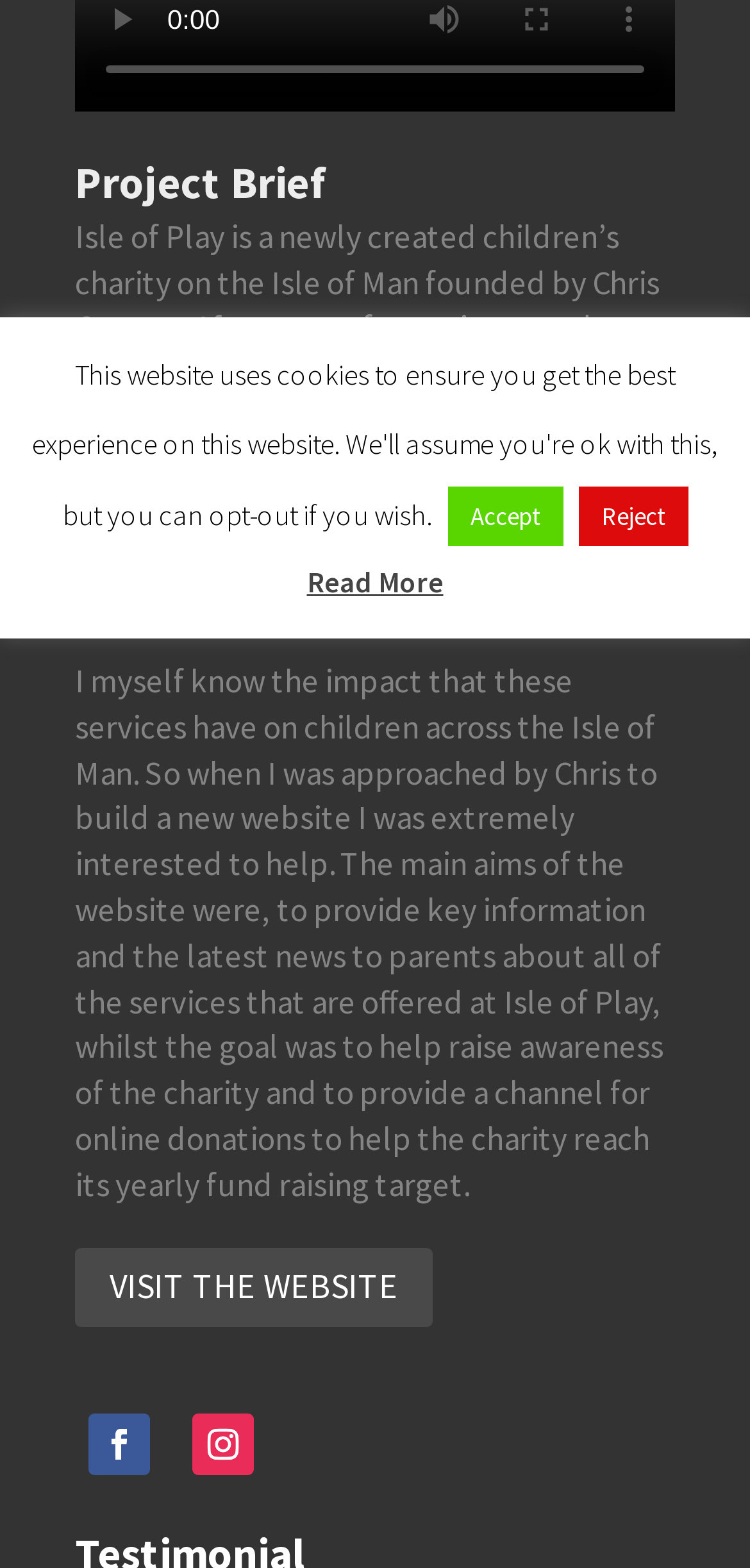Please find the bounding box for the following UI element description. Provide the coordinates in (top-left x, top-left y, bottom-right x, bottom-right y) format, with values between 0 and 1: Follow

[0.256, 0.901, 0.338, 0.941]